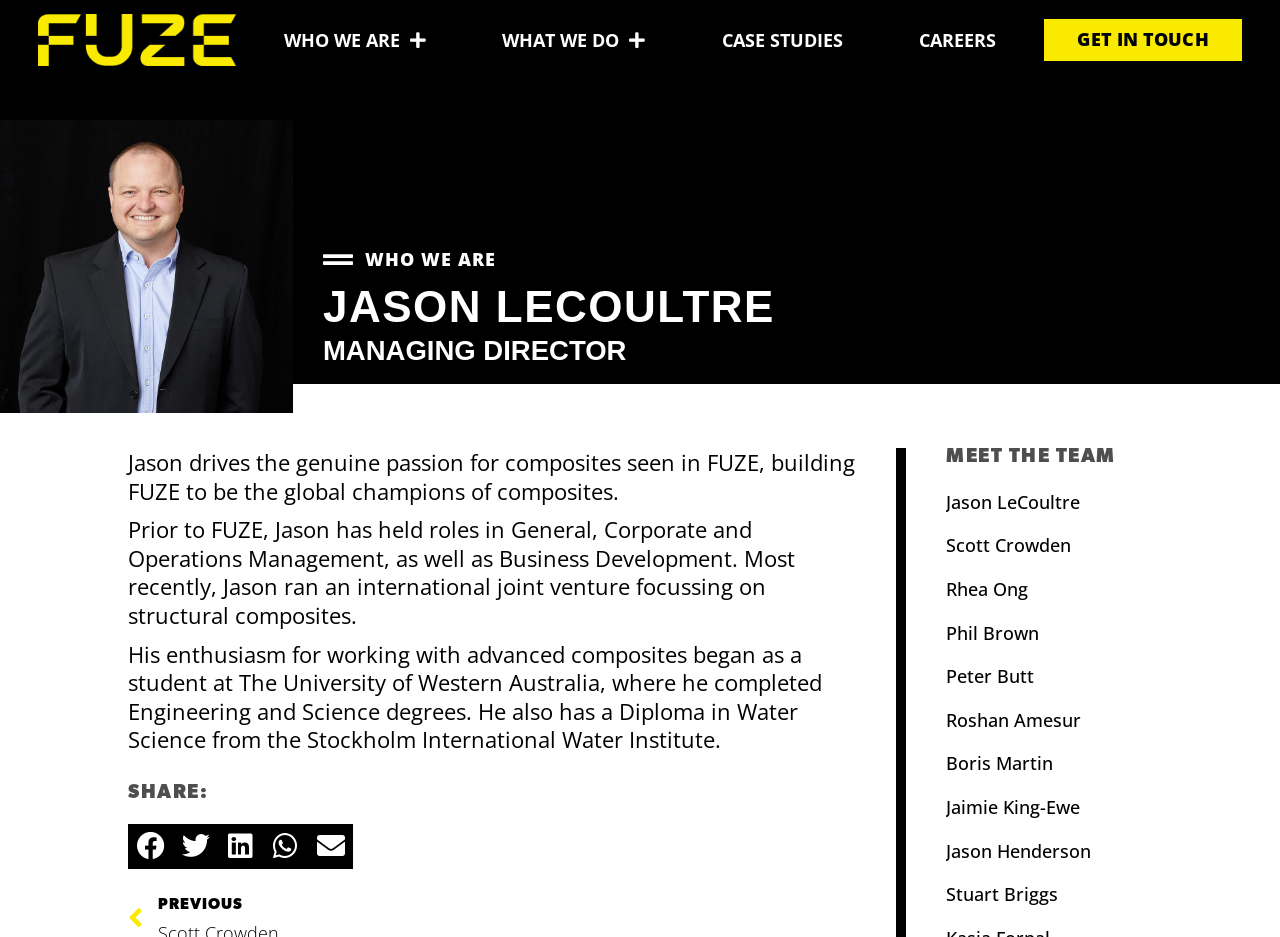Kindly determine the bounding box coordinates for the area that needs to be clicked to execute this instruction: "Read about Jason LeCoultre".

[0.252, 0.304, 0.9, 0.351]